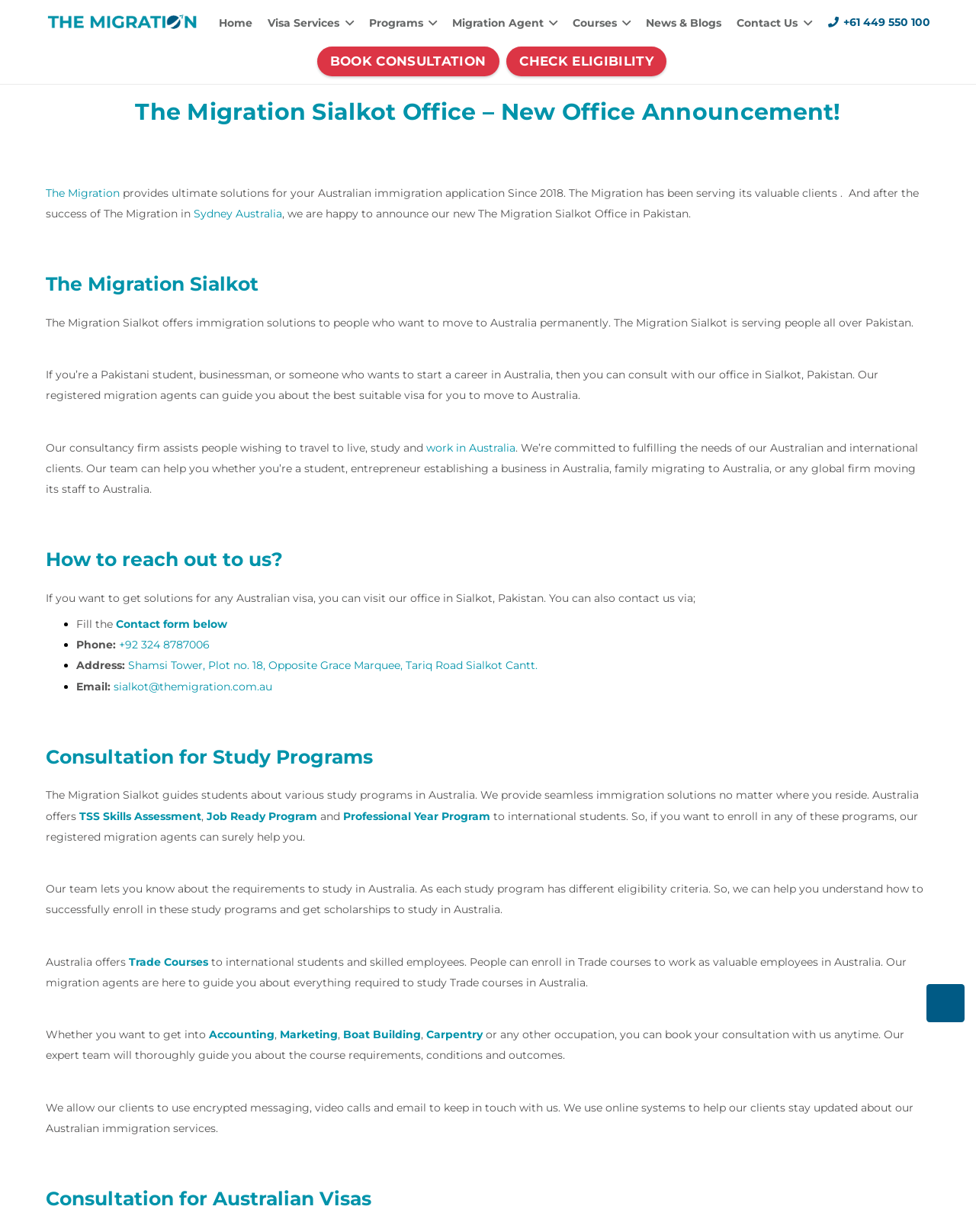Answer briefly with one word or phrase:
How can you contact The Migration Sialkot?

Phone, email, or visit office